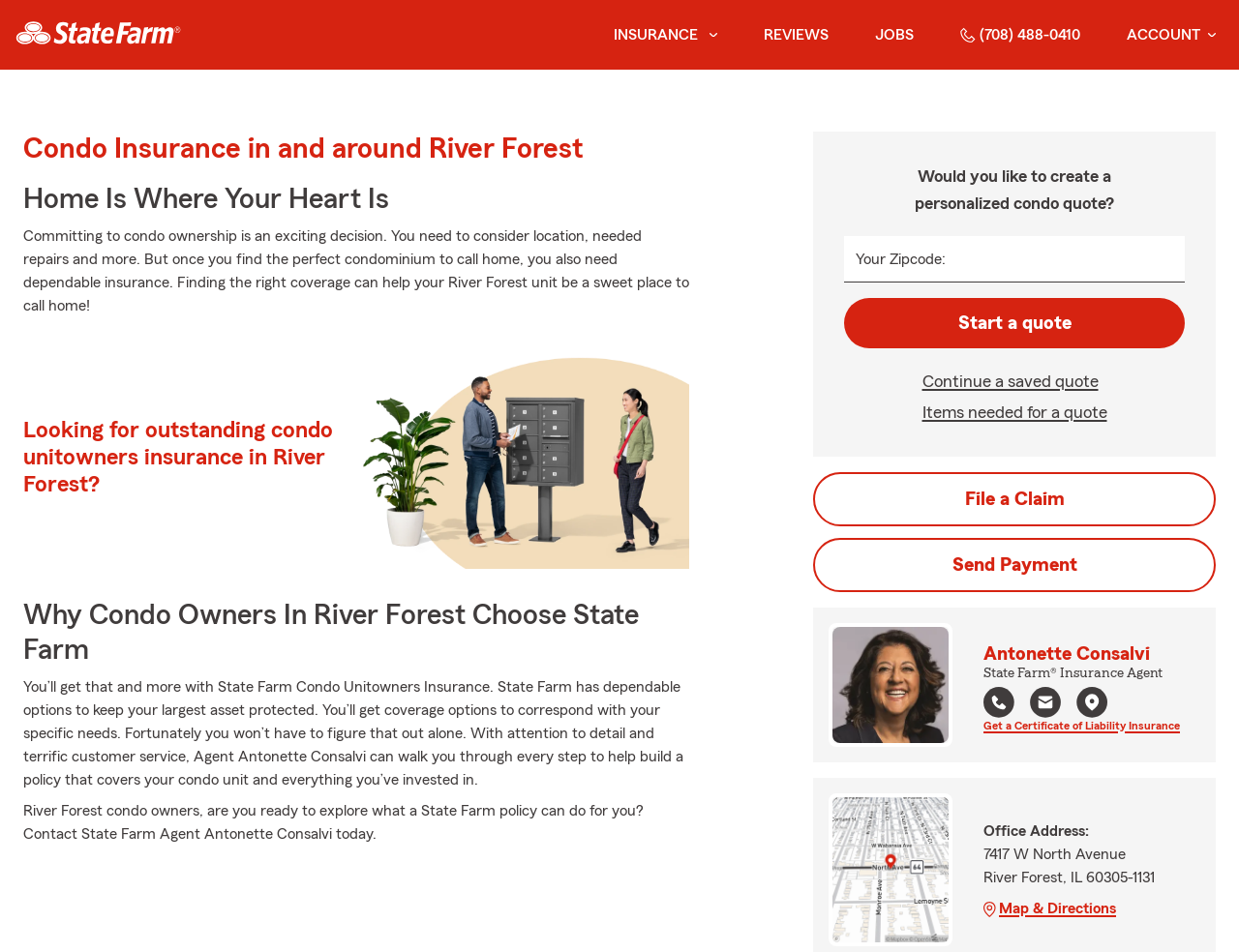Find the bounding box coordinates of the element to click in order to complete the given instruction: "Enter your zipcode."

[0.681, 0.248, 0.956, 0.297]